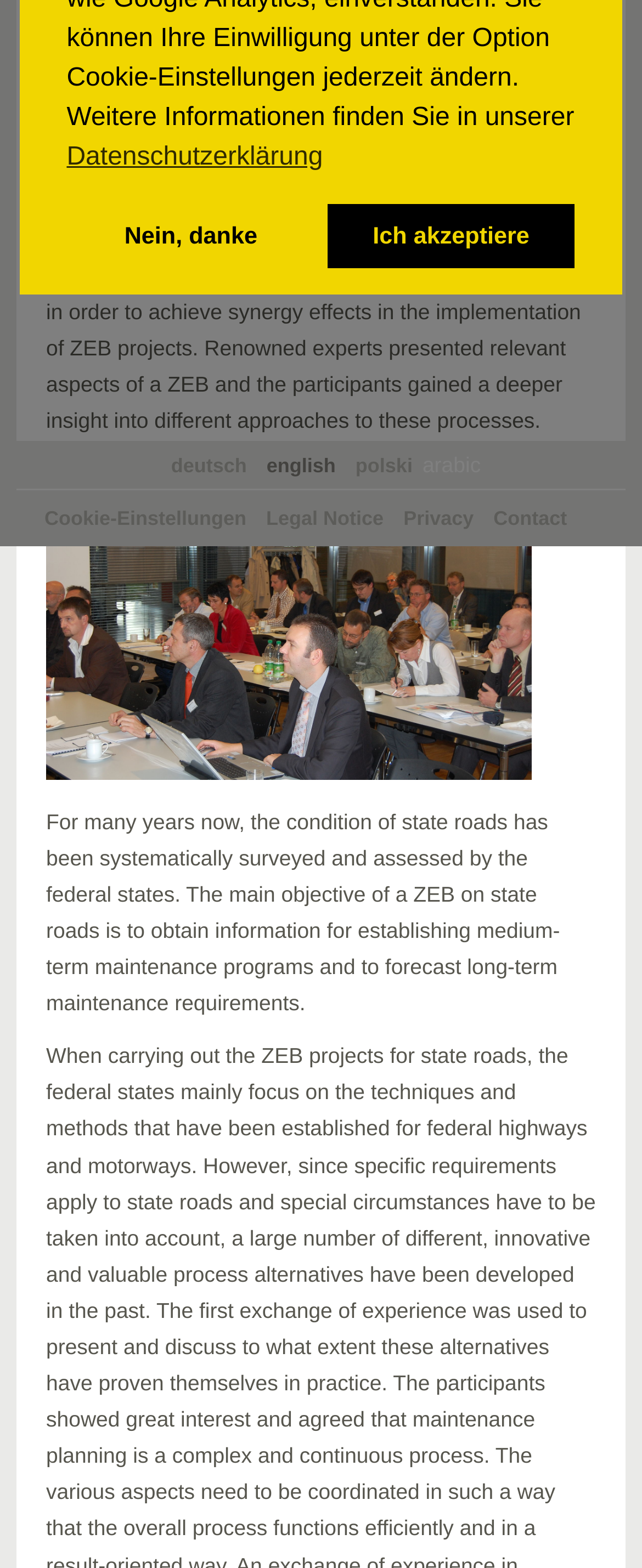Find the bounding box of the element with the following description: "Nein, danke". The coordinates must be four float numbers between 0 and 1, formatted as [left, top, right, bottom].

[0.104, 0.13, 0.491, 0.171]